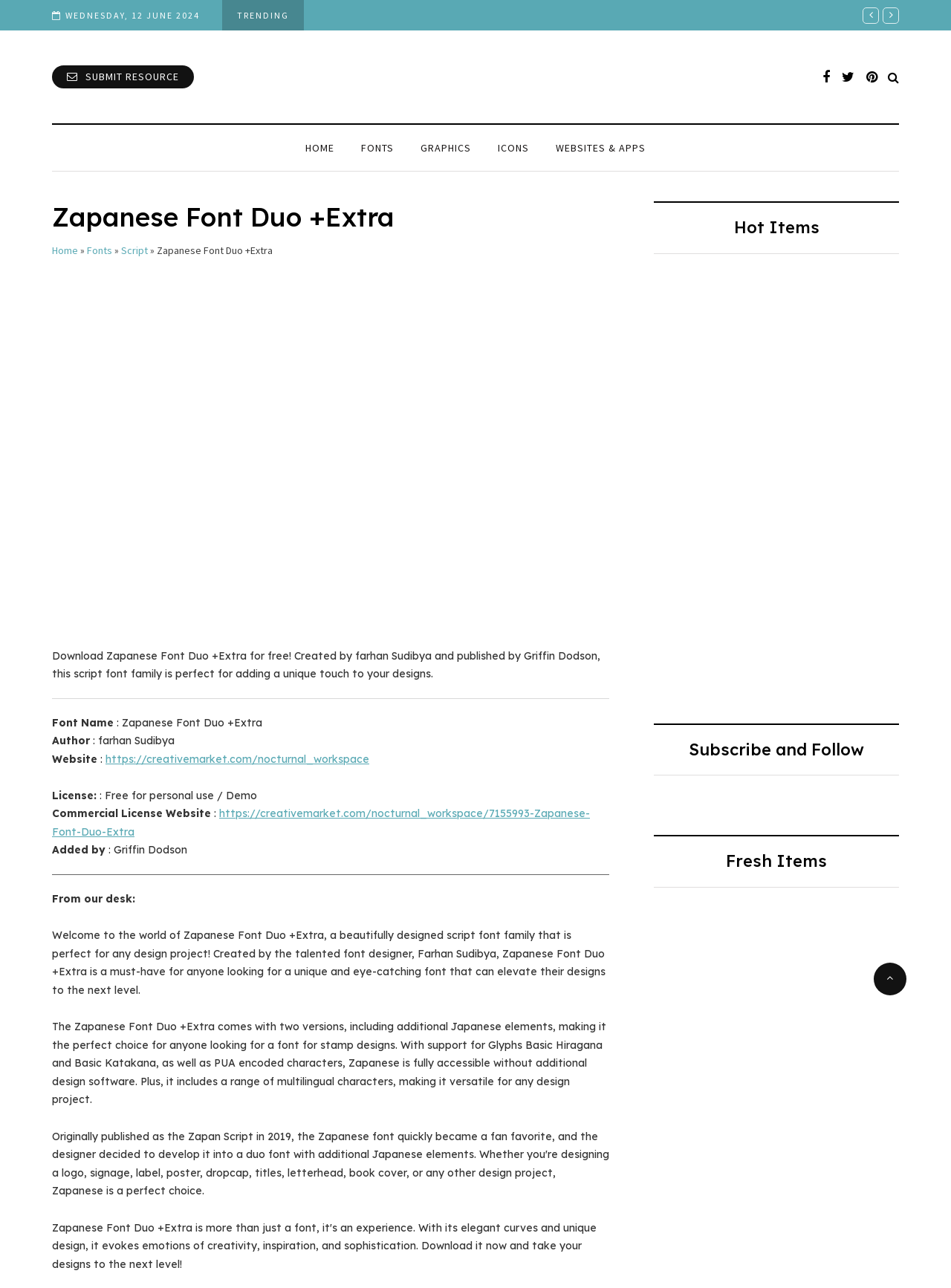Can you find the bounding box coordinates for the element to click on to achieve the instruction: "Request a quote"?

None